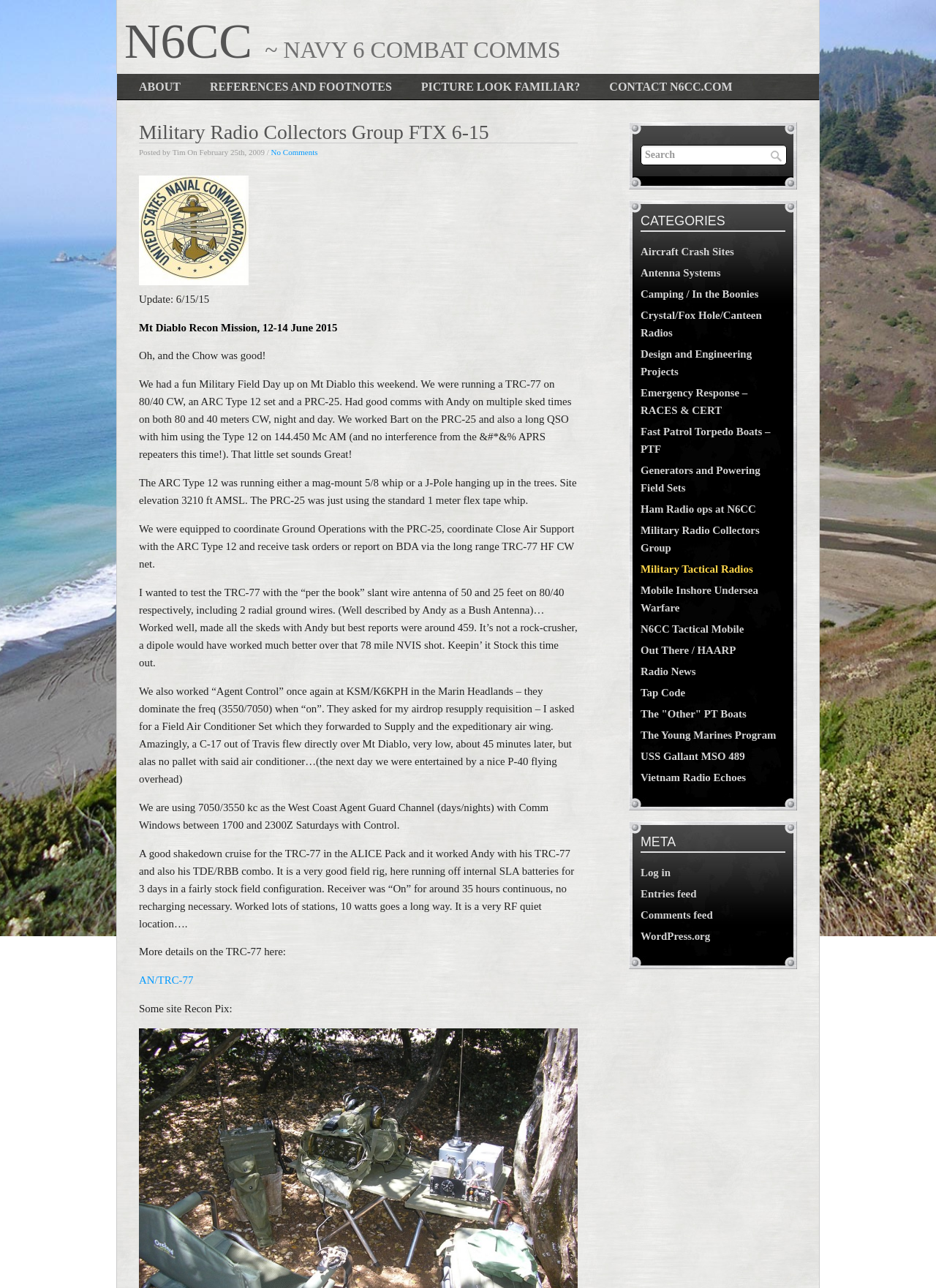What is the purpose of the PRC-25 radio?
Respond to the question with a well-detailed and thorough answer.

I found the answer by reading the article, which mentions that the PRC-25 radio was used to coordinate Ground Operations during the military field day event.